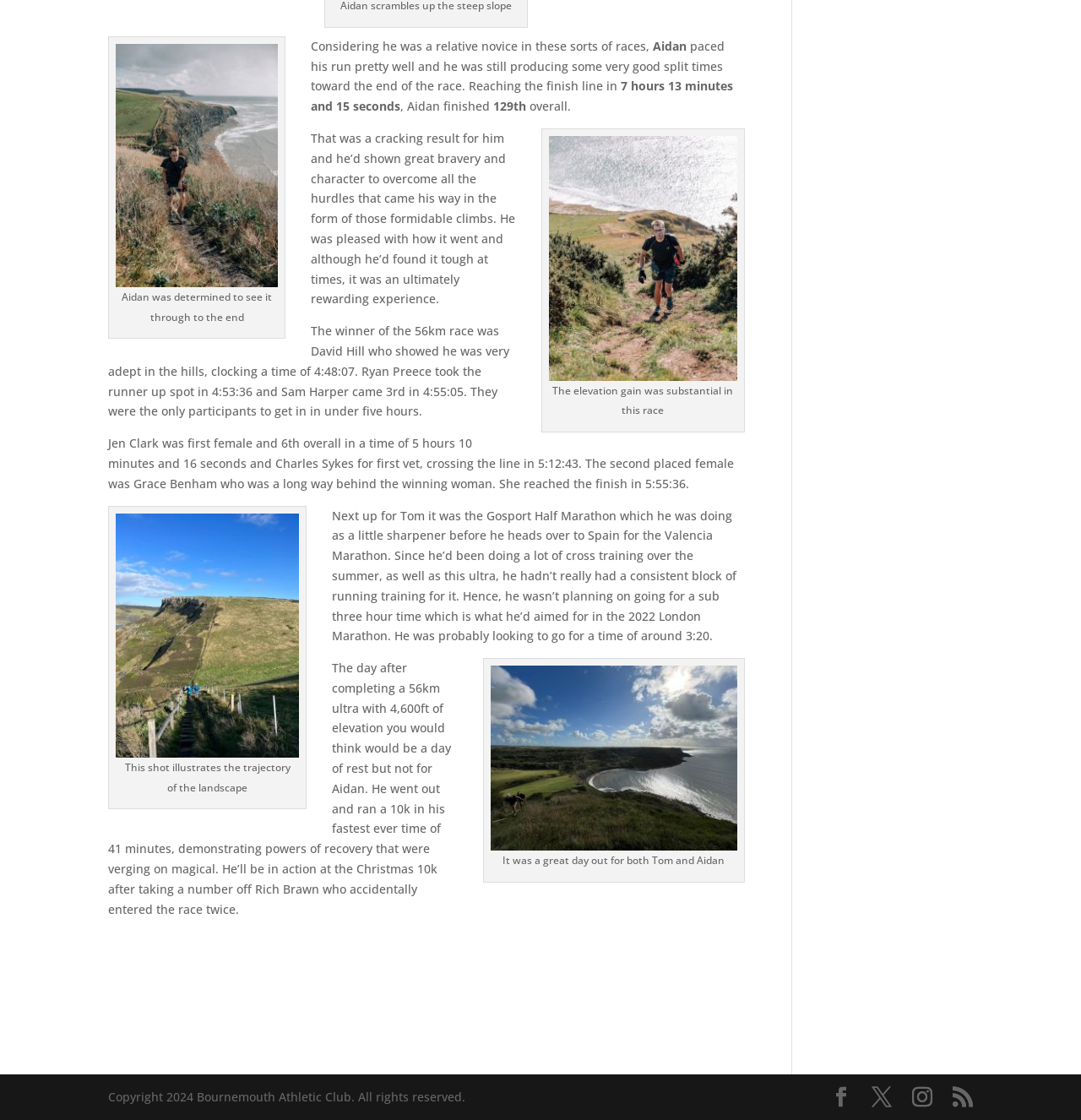What was Aidan's finishing time in the Maverick Jurassic Coast Ultra?
Refer to the screenshot and answer in one word or phrase.

7 hours 13 minutes and 15 seconds